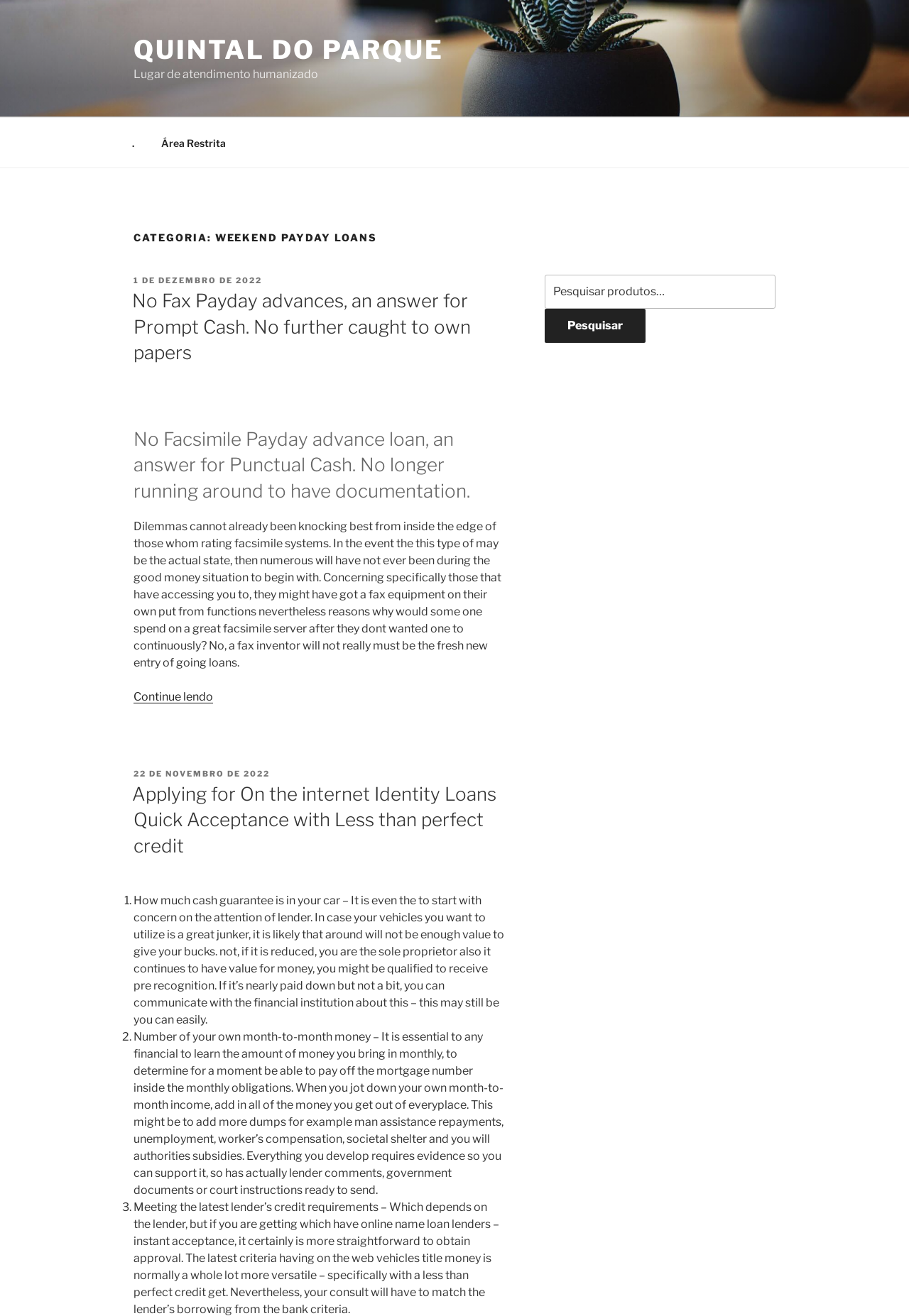Respond concisely with one word or phrase to the following query:
How many articles are on the webpage?

2